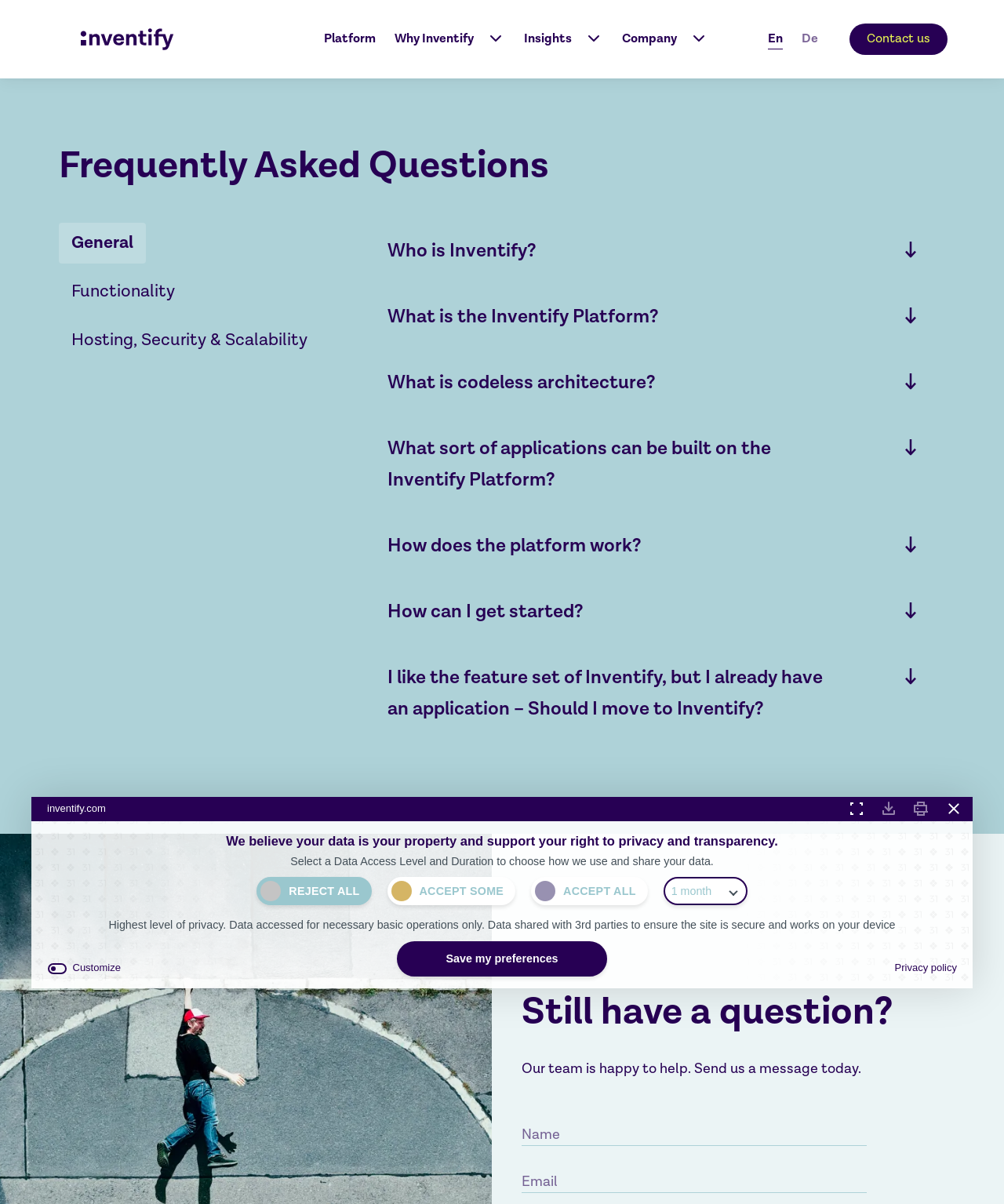Give a complete and precise description of the webpage's appearance.

This webpage is a FAQ (Frequently Asked Questions) page for the Inventify platform. At the top, there are several links to different sections of the website, including "Platform", "Why Inventify", "Insights", "Company", and language options. Below these links, there is a heading that reads "Frequently Asked Questions". 

The FAQ section is divided into four categories: "General", "Functionality", "Hosting, Security & Scalability", and several questions related to the Inventify platform. Each question has a corresponding image to its right. The questions include "Who is Inventify?", "What is the Inventify Platform?", "What is codeless architecture?", and several others. 

At the bottom of the page, there is a section where users can ask additional questions. It includes a text box to input the question, as well as fields to enter the user's name and email address. 

On the right side of the page, there is a modal dialog box that appears to be related to data privacy and consent. It includes a message about the importance of data privacy and transparency, as well as options to select a data access level and duration. There are also buttons to expand or close the dialog box, as well as options to download or print a consent form.